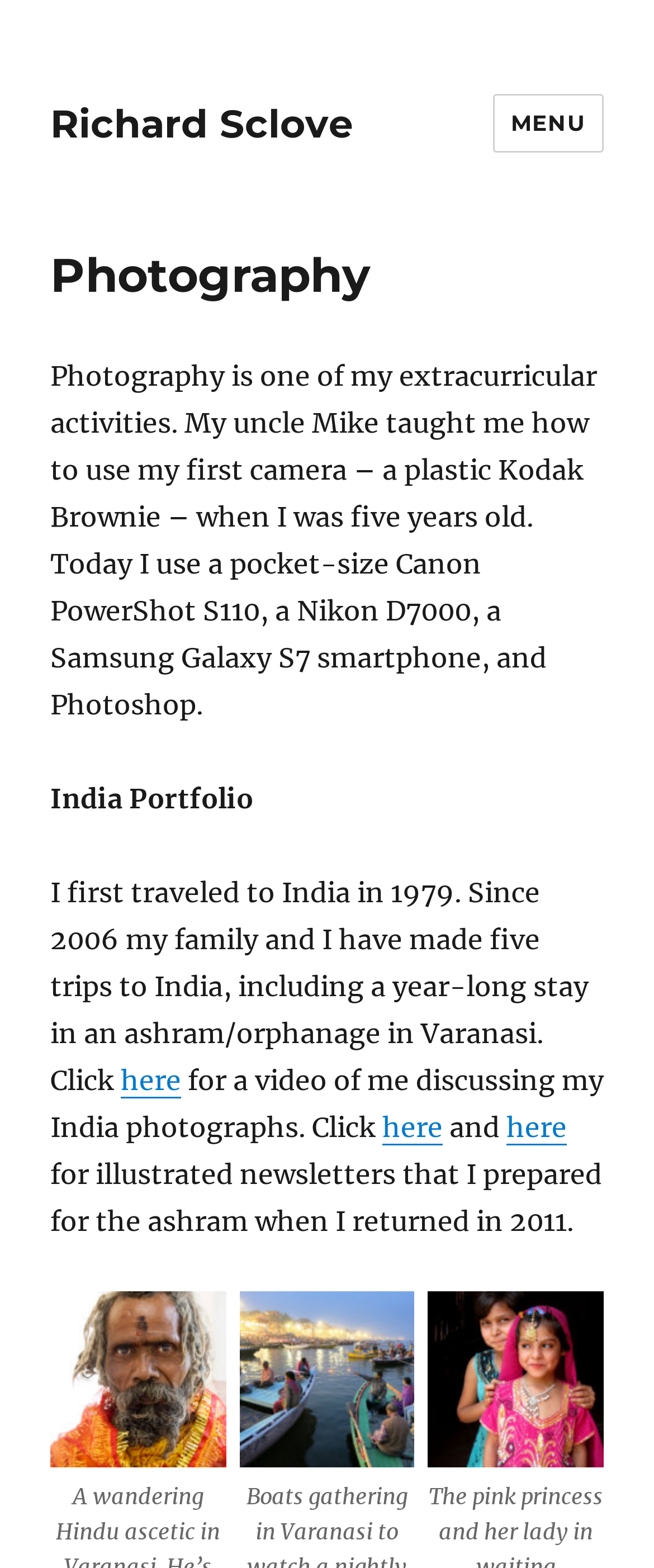Locate the bounding box of the user interface element based on this description: "Richard Sclove".

[0.077, 0.064, 0.541, 0.094]